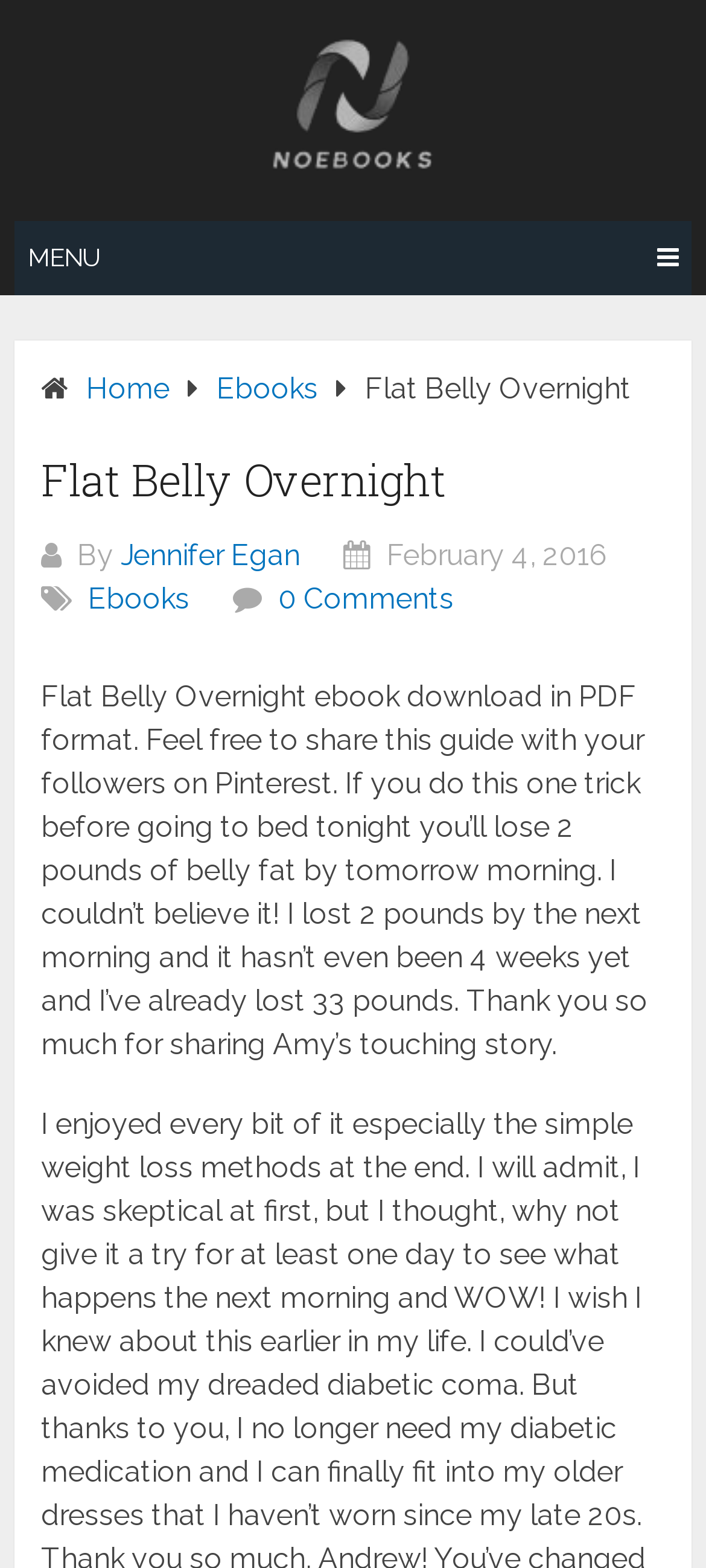Based on the image, please elaborate on the answer to the following question:
What is the name of the ebook?

The name of the ebook can be found in the header section of the webpage, specifically in the element with the text 'Flat Belly Overnight' which is a heading element.